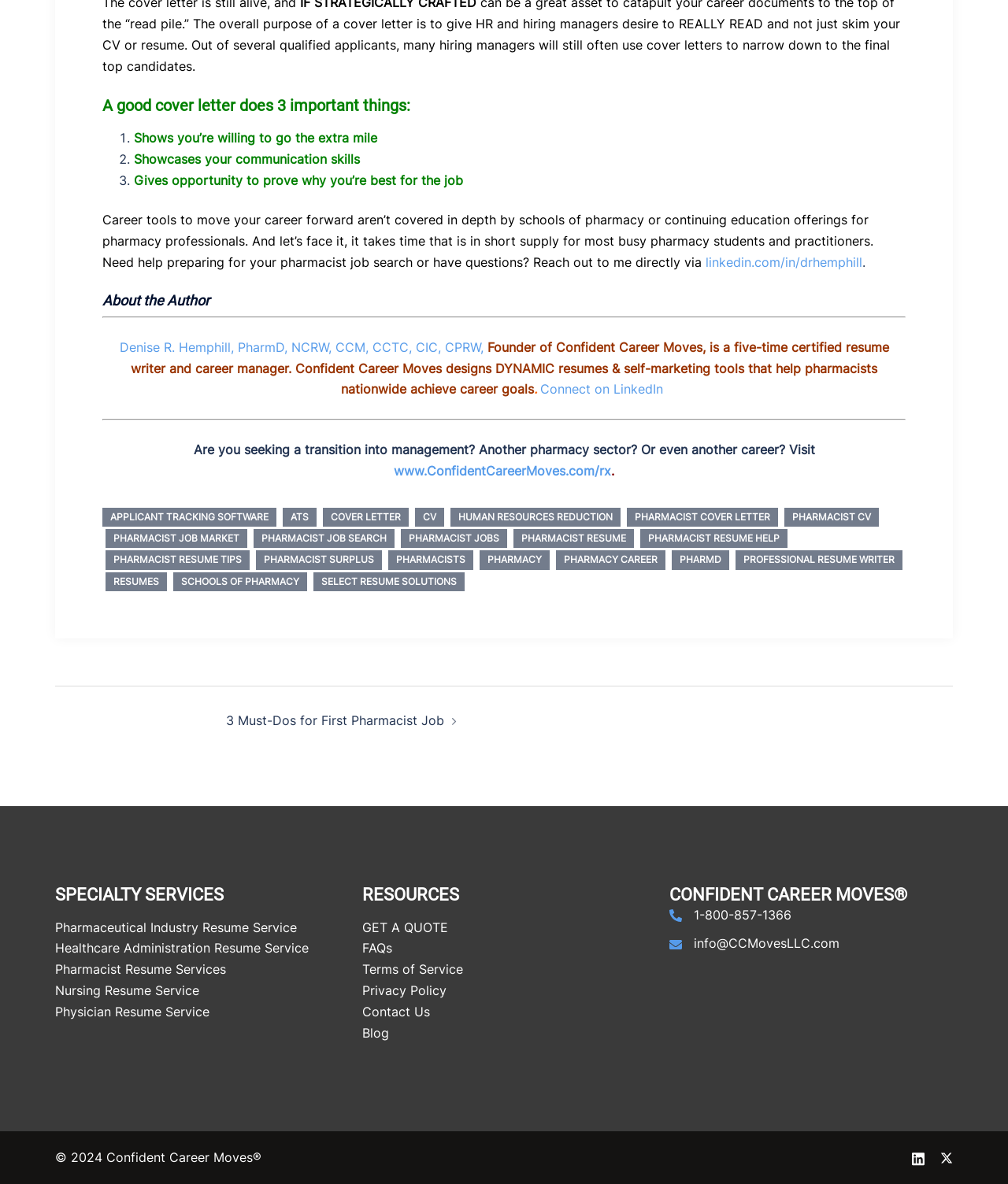Determine the bounding box coordinates of the section to be clicked to follow the instruction: "Connect on LinkedIn". The coordinates should be given as four float numbers between 0 and 1, formatted as [left, top, right, bottom].

[0.536, 0.322, 0.662, 0.335]